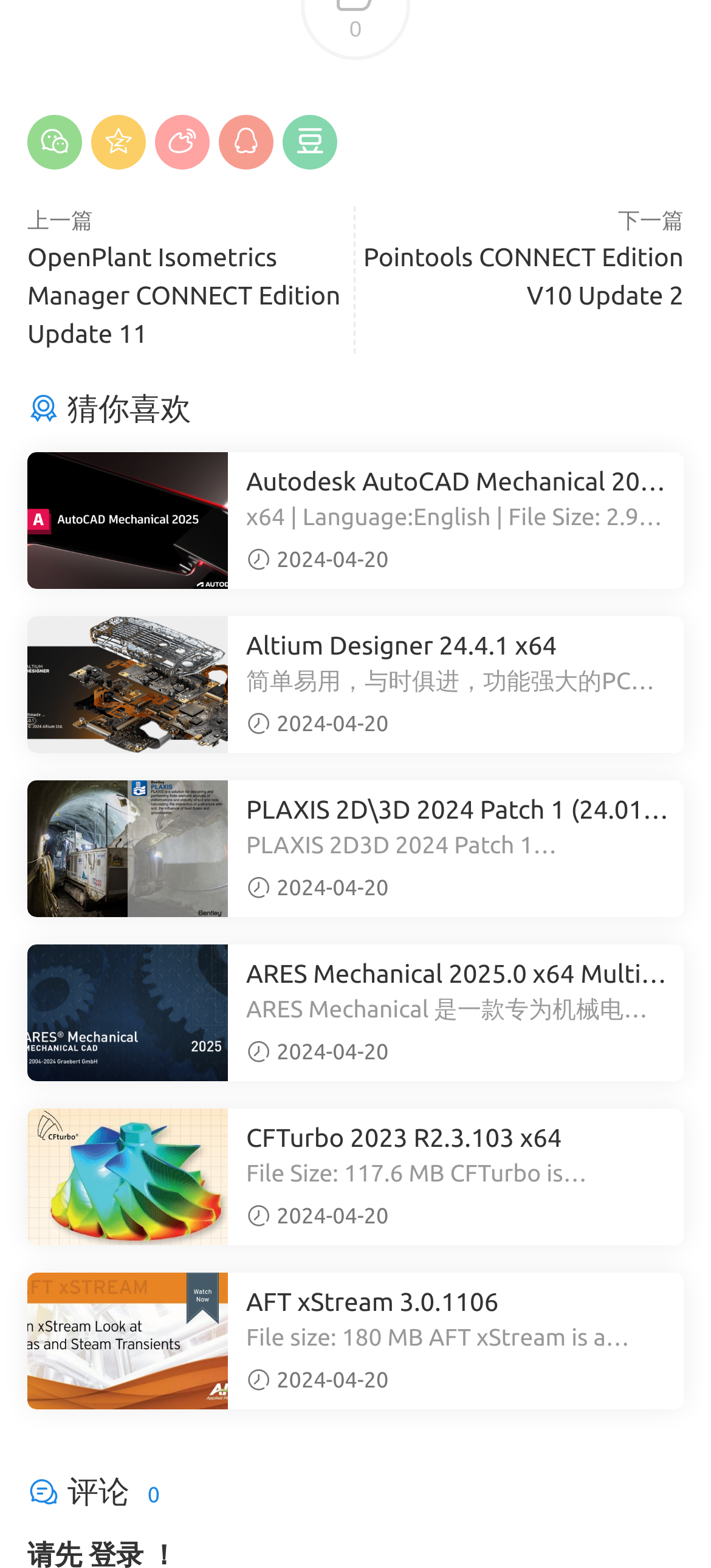Please identify the bounding box coordinates of the element that needs to be clicked to perform the following instruction: "Click the previous page link".

[0.038, 0.134, 0.131, 0.149]